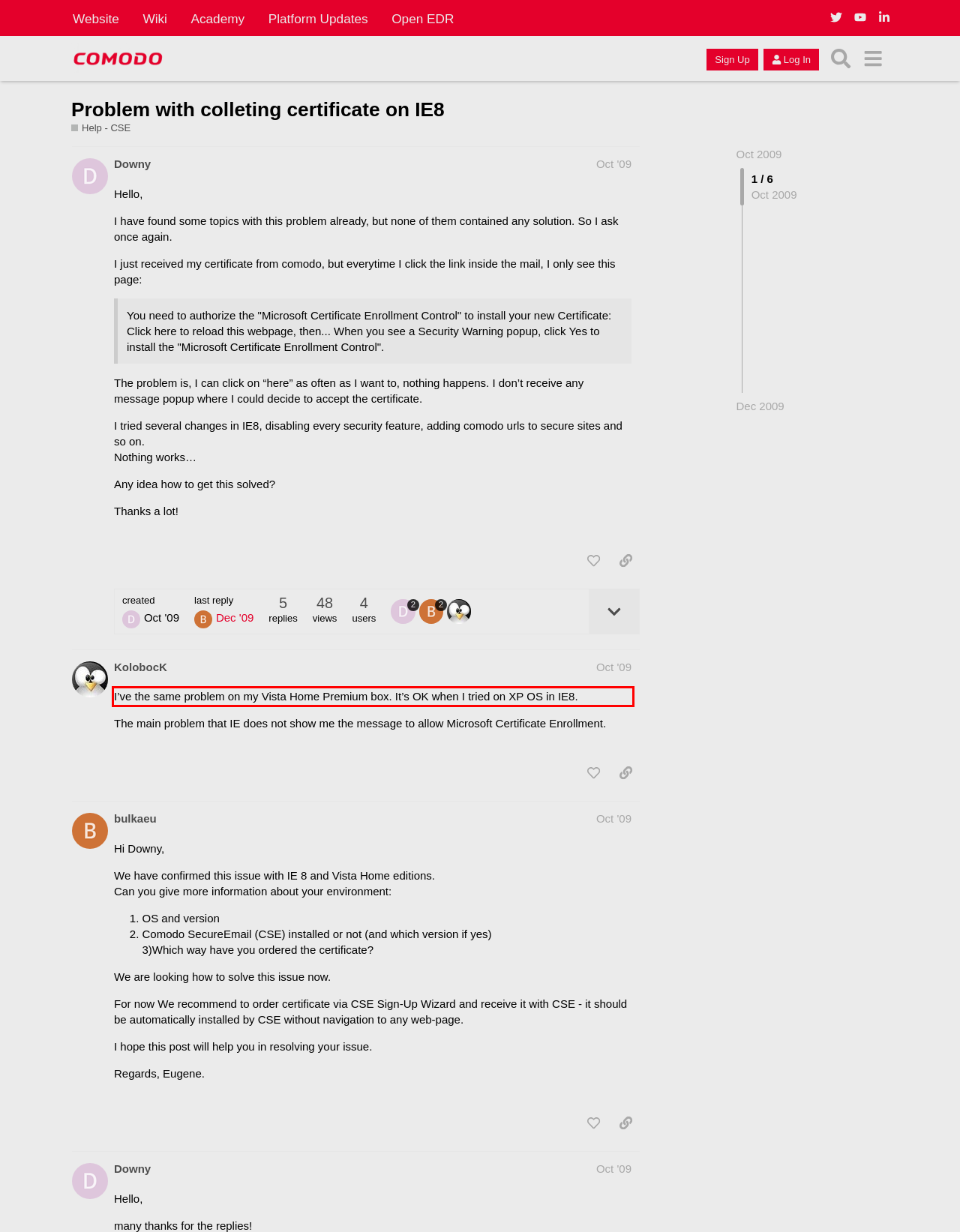Using the provided screenshot, read and generate the text content within the red-bordered area.

I’ve the same problem on my Vista Home Premium box. It’s OK when I tried on XP OS in IE8.